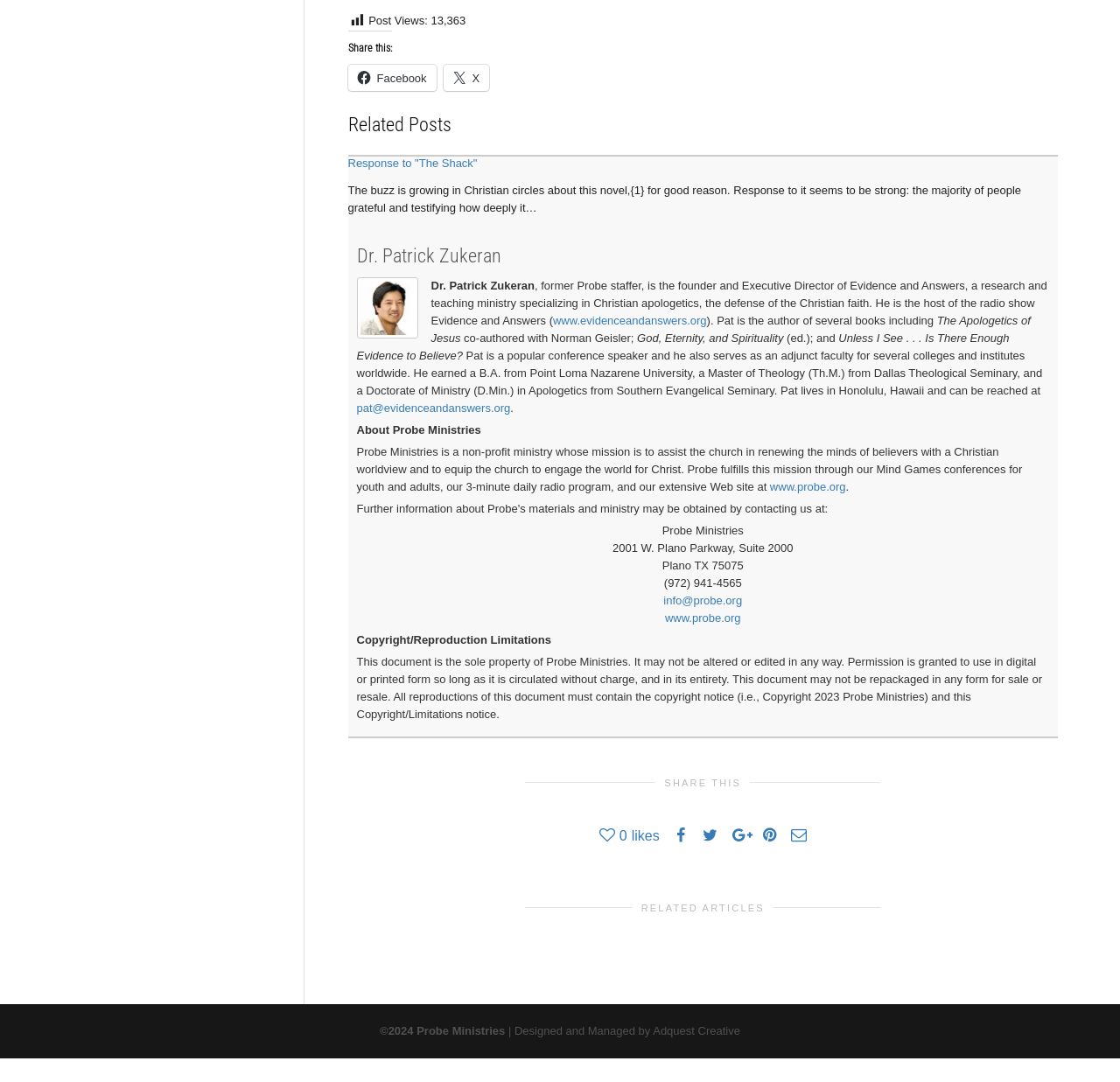Please determine the bounding box coordinates of the element's region to click in order to carry out the following instruction: "Contact Pat via email". The coordinates should be four float numbers between 0 and 1, i.e., [left, top, right, bottom].

[0.318, 0.371, 0.456, 0.383]